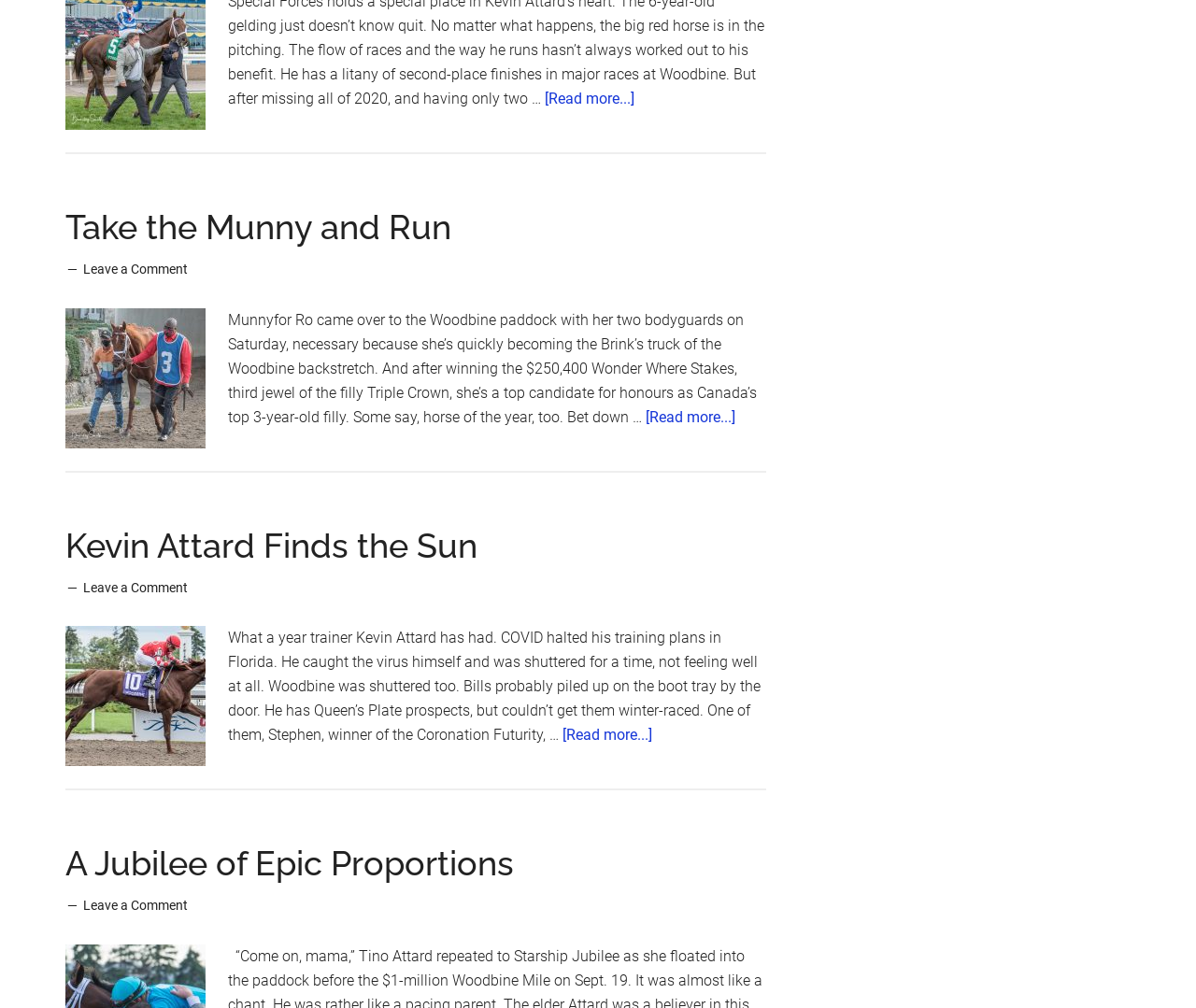Bounding box coordinates are specified in the format (top-left x, top-left y, bottom-right x, bottom-right y). All values are floating point numbers bounded between 0 and 1. Please provide the bounding box coordinate of the region this sentence describes: Leave a Comment

[0.07, 0.259, 0.157, 0.274]